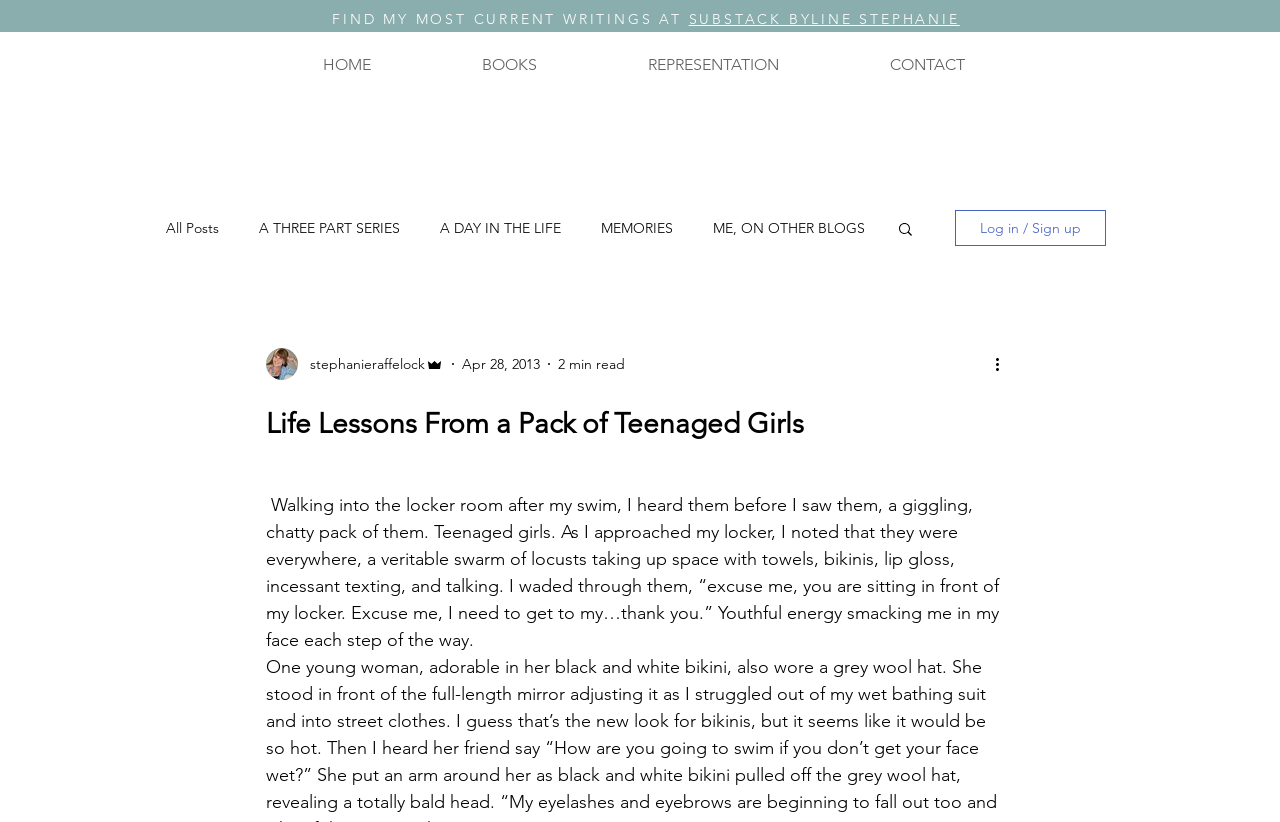Pinpoint the bounding box coordinates of the clickable element to carry out the following instruction: "go to Locations."

None